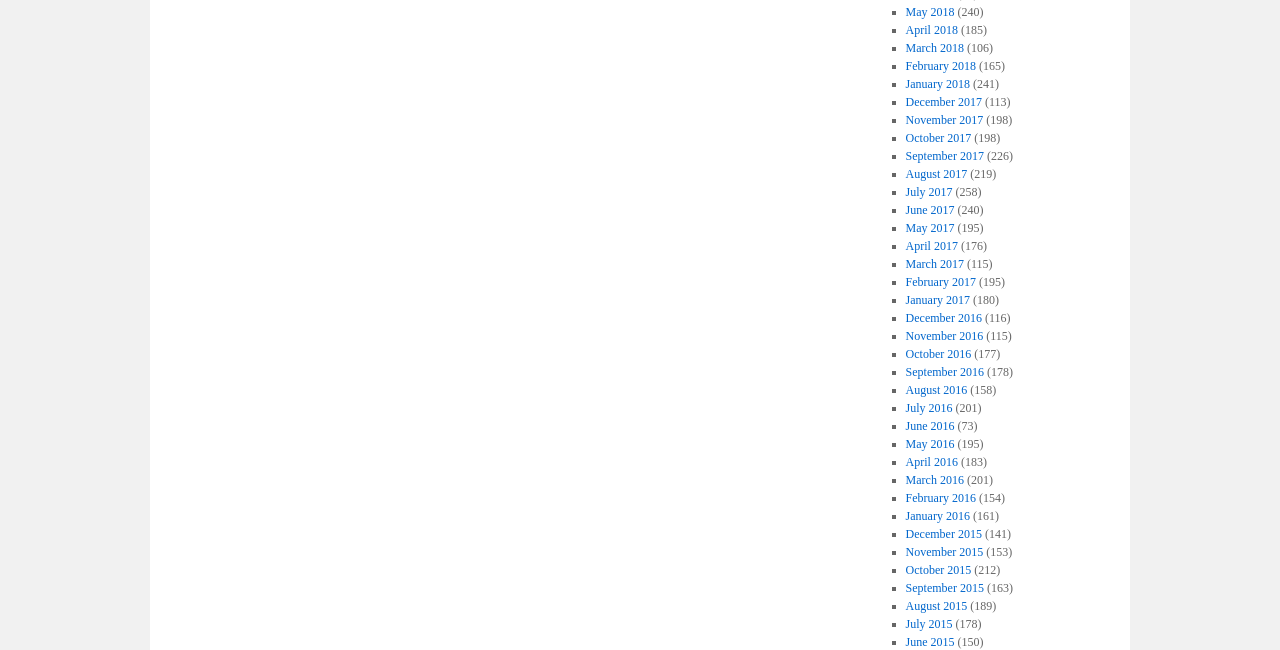Please give a one-word or short phrase response to the following question: 
Is the list of links in chronological order?

Yes